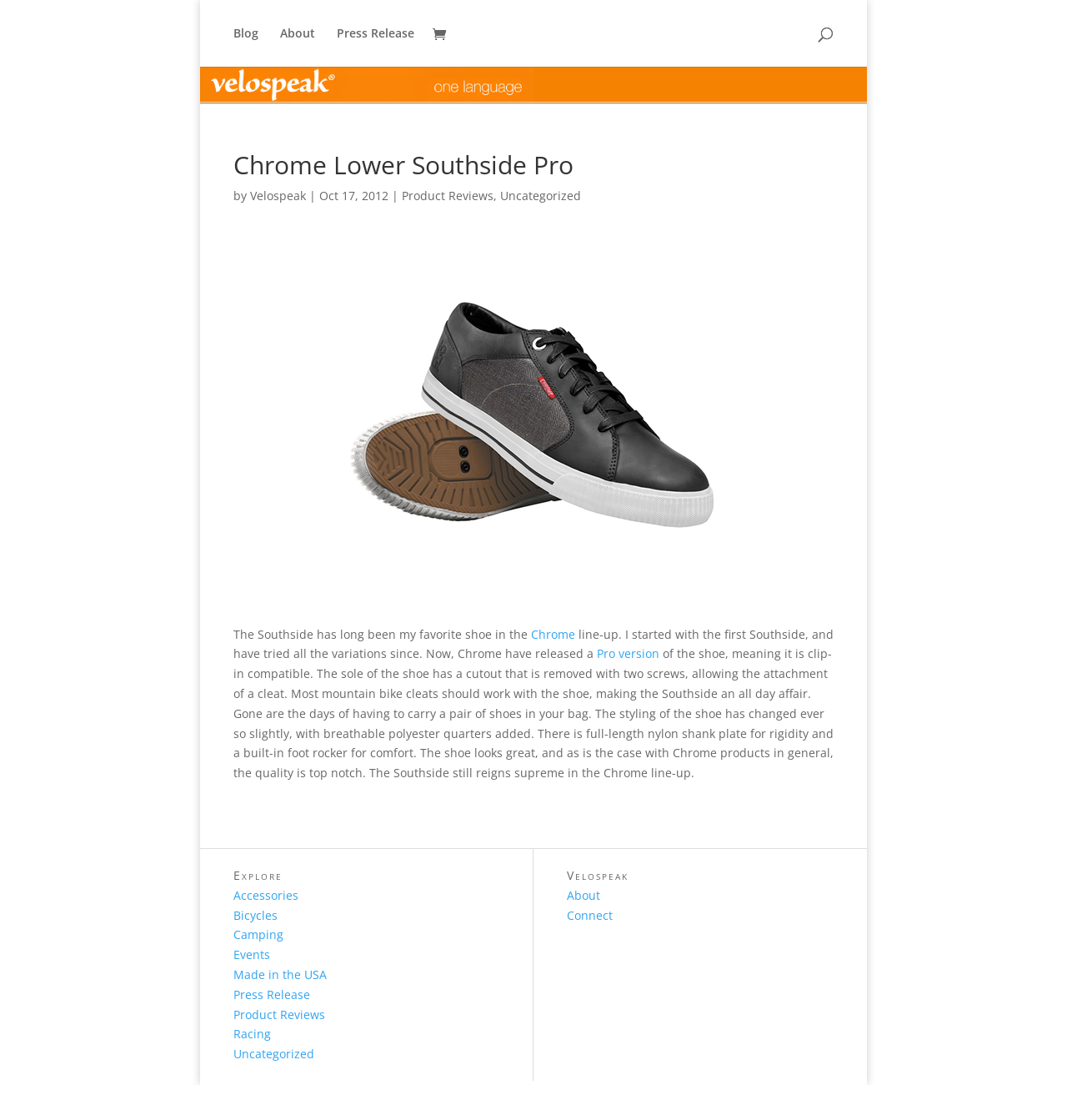What type of material is used in the quarters of the shoe?
Give a detailed response to the question by analyzing the screenshot.

The text mentions that 'The styling of the shoe has changed ever so slightly, with breathable polyester quarters added.' This indicates that the quarters of the shoe are made of breathable polyester material.